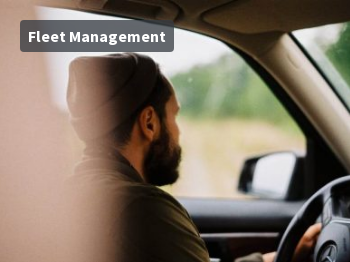What is the relevance of the image to business?
Examine the image and provide an in-depth answer to the question.

The image is contextualized by the overlay text 'Fleet Management', indicating its relevance to the topic of business vehicle management and potentially hinting at strategies for optimizing fleet operations, highlighting the importance of efficient fleet management practices in a business setting.